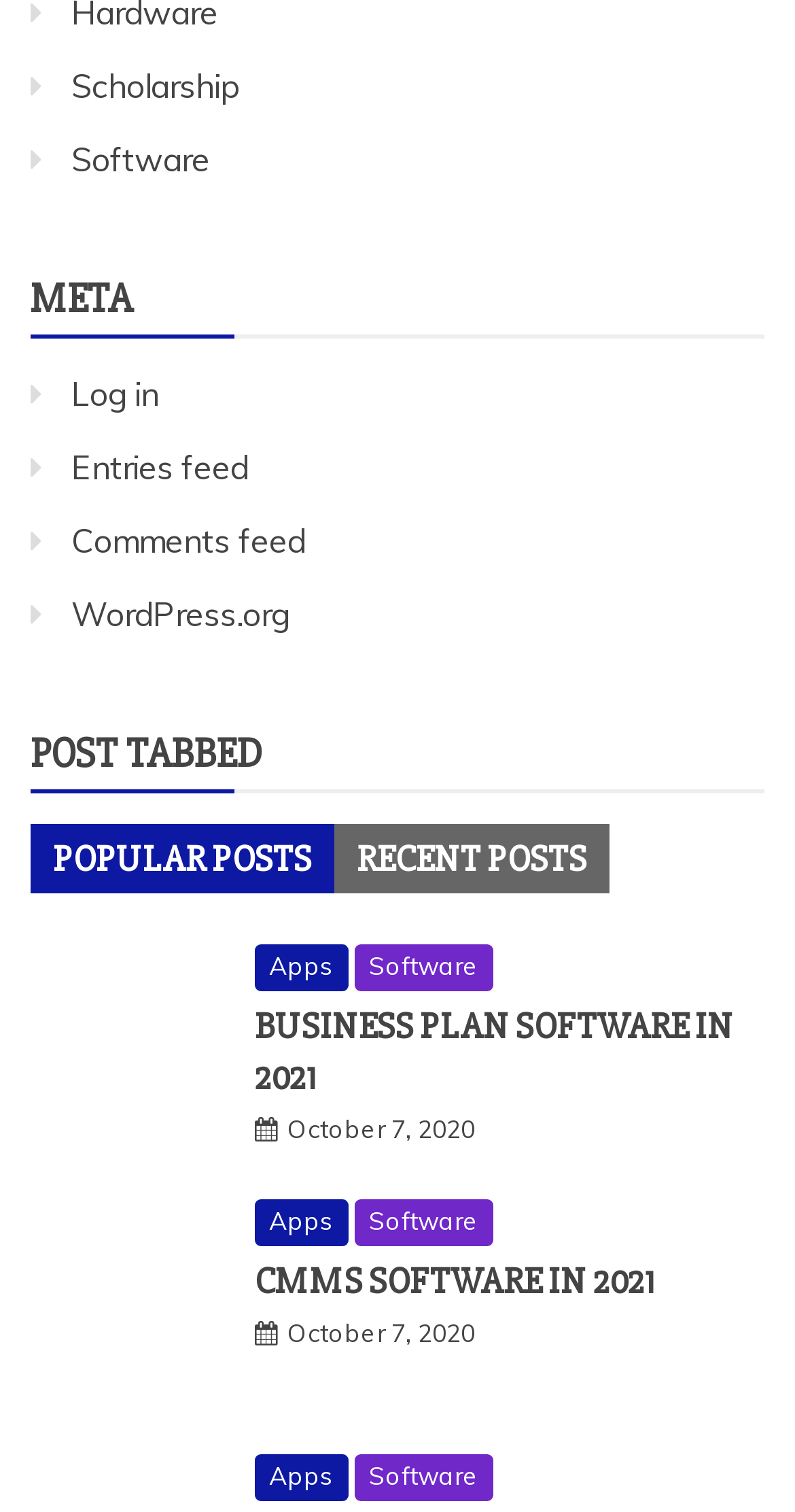What is the first link on the webpage?
Look at the webpage screenshot and answer the question with a detailed explanation.

The first link on the webpage is 'Scholarship' which is located at the top left corner of the webpage with a bounding box coordinate of [0.09, 0.043, 0.3, 0.07].